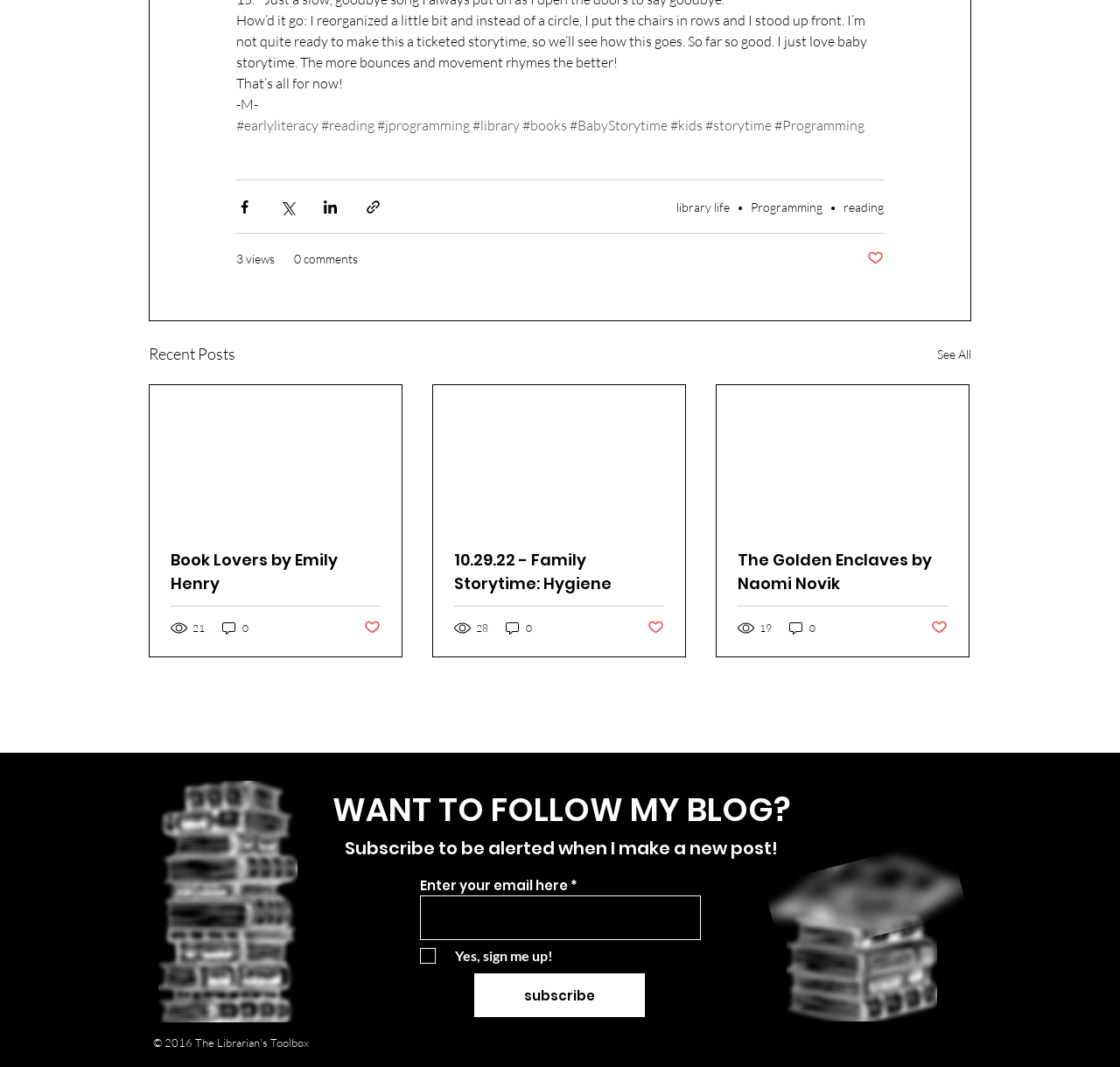Determine the bounding box coordinates for the clickable element to execute this instruction: "Read more about Red Scare by Liam Francis Walsh". Provide the coordinates as four float numbers between 0 and 1, i.e., [left, top, right, bottom].

None